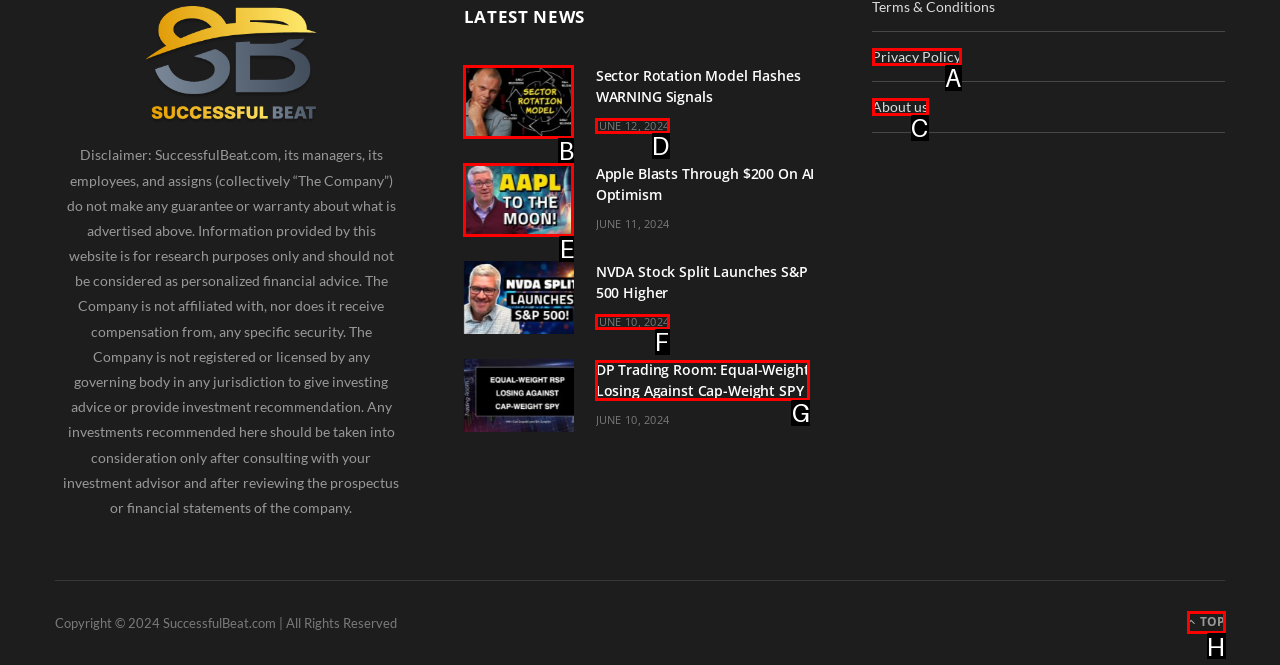Using the description: About us, find the HTML element that matches it. Answer with the letter of the chosen option.

C